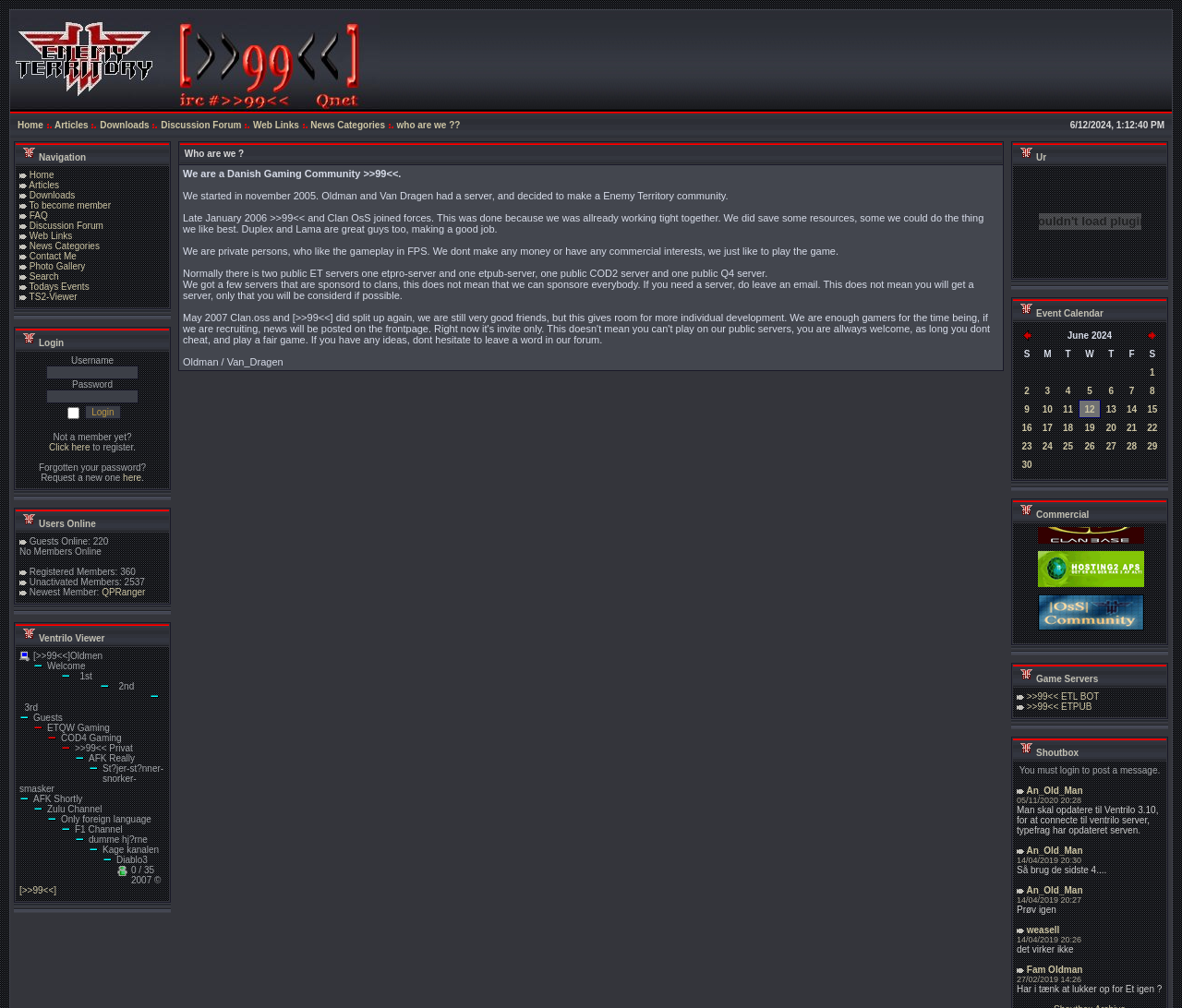Identify the bounding box of the UI element that matches this description: "who are we ??".

[0.336, 0.119, 0.389, 0.129]